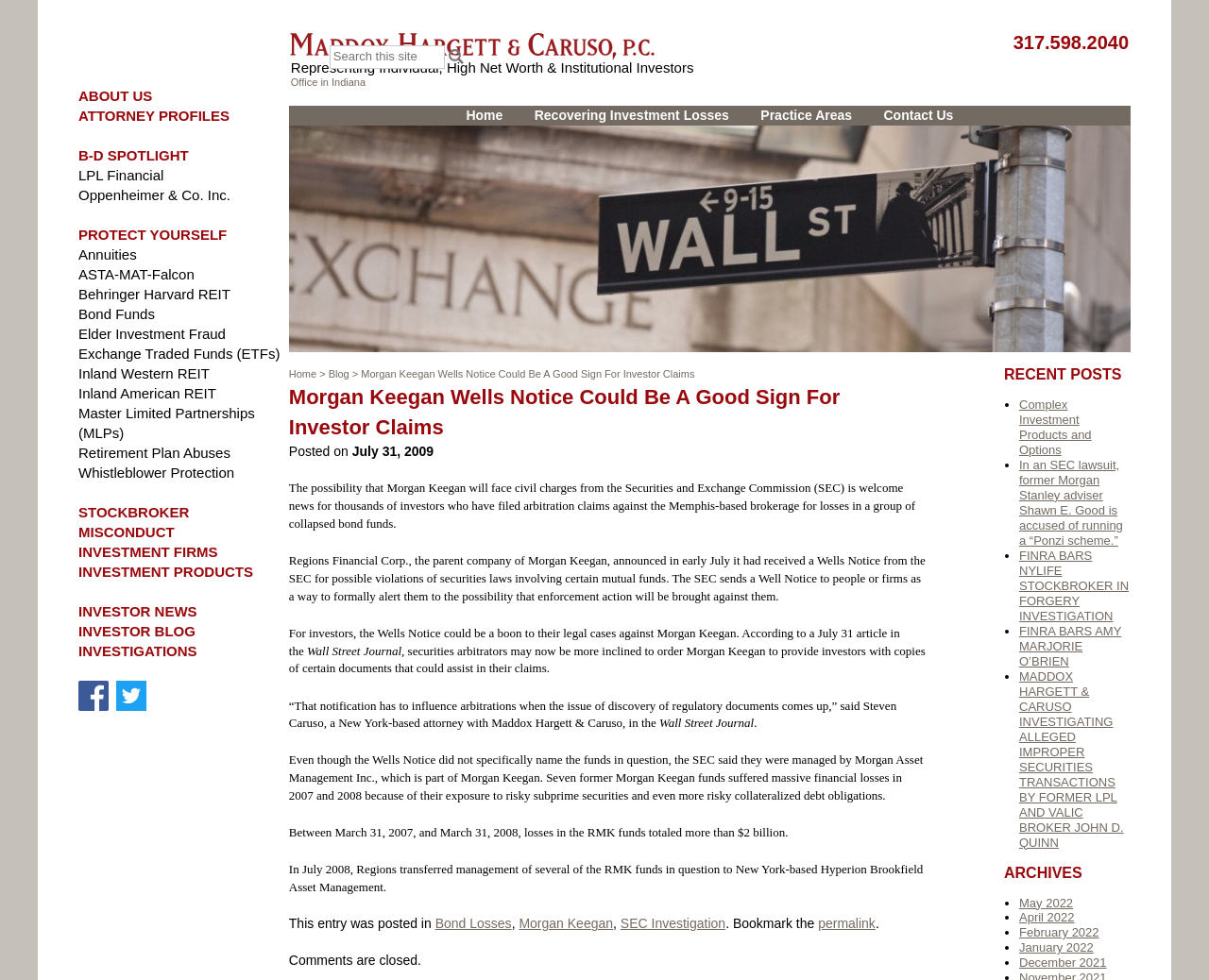Predict the bounding box coordinates of the UI element that matches this description: "Complex Investment Products and Options". The coordinates should be in the format [left, top, right, bottom] with each value between 0 and 1.

[0.843, 0.406, 0.903, 0.466]